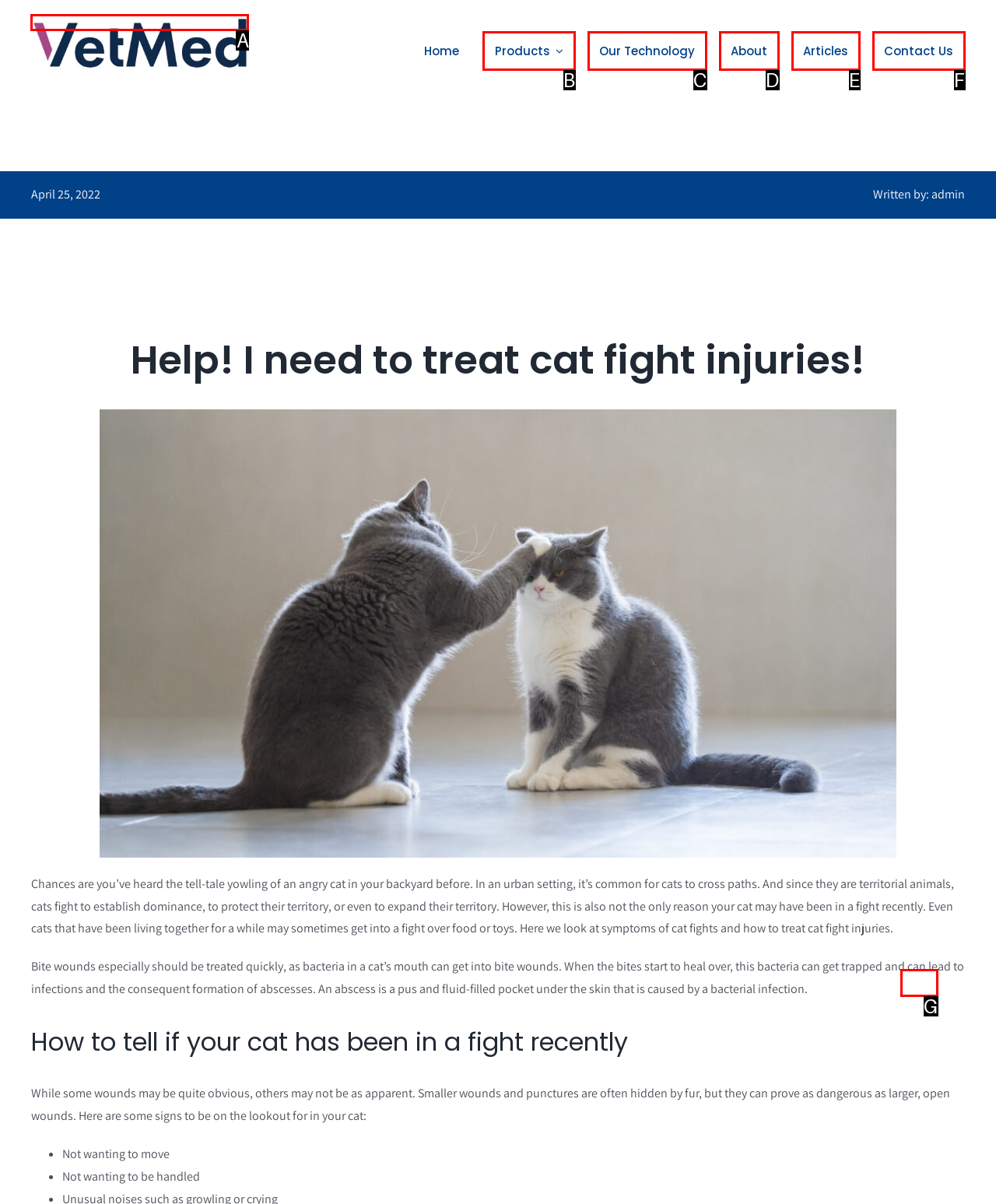Select the HTML element that fits the following description: Home
Provide the letter of the matching option.

None